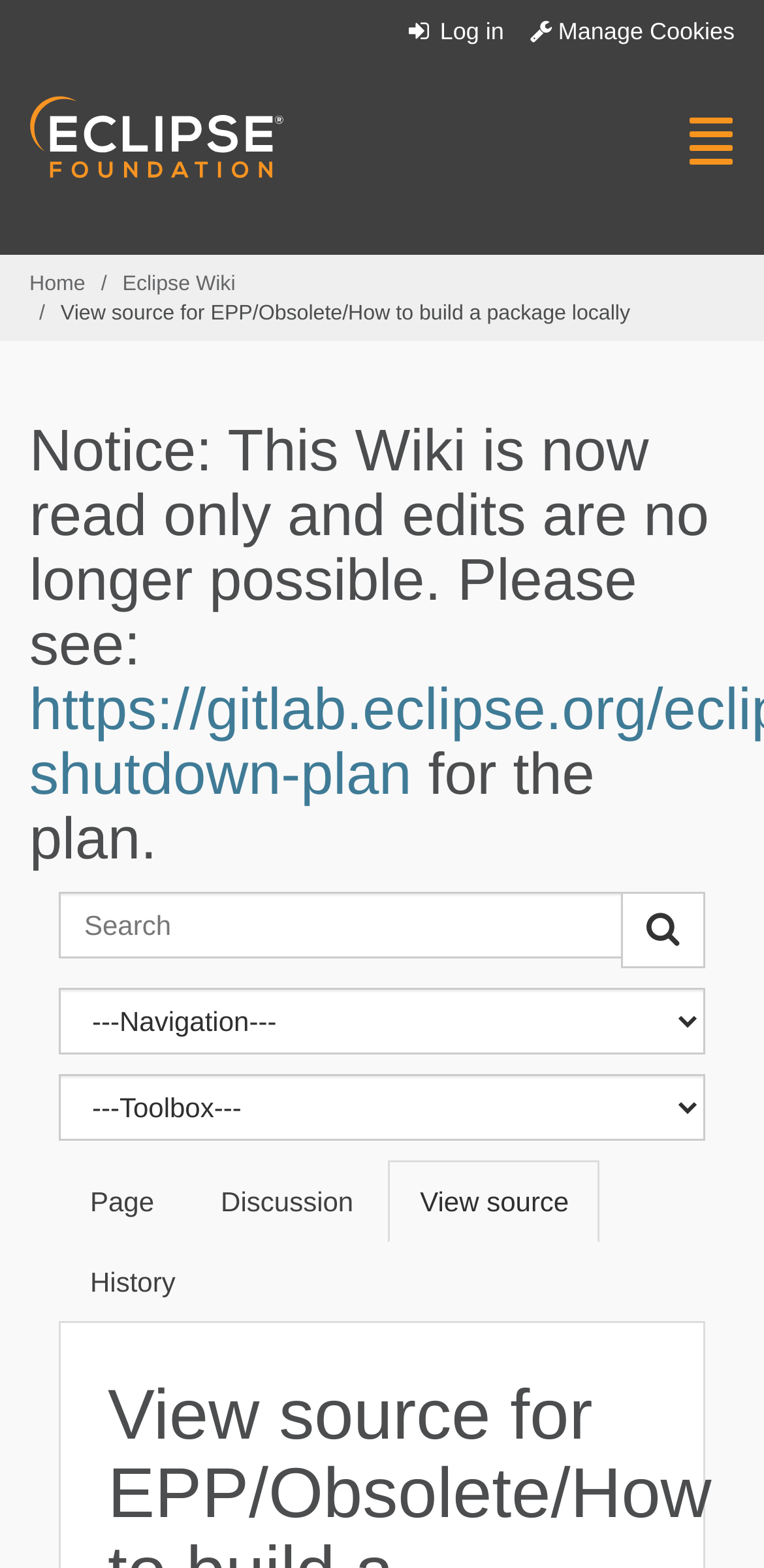Describe all the key features of the webpage in detail.

This webpage is about "EPP/Obsolete/How to build a package locally" on Eclipsepedia. At the top left, there is an Eclipse.org logo, which is an image. Next to it, there is a breadcrumbs section with links to "Home" and "Eclipse Wiki". 

On the top right, there are three links: "Log in", "Manage Cookies", and a button to "Toggle navigation". 

Below the breadcrumbs, there is a heading that reads "View source for EPP/Obsolete/How to build a package locally". Underneath, there is a notice that the Wiki is now read-only and edits are no longer possible, with a link to a plan for the shutdown. 

Further down, there is a "Jump to:" section with links to "navigation" and "search". Next to it, there is a search box with a button and a combobox. 

Below the search box, there is a tab list with four tabs: "Page", "Discussion", "View source", and "History", each with its own shortcut key.